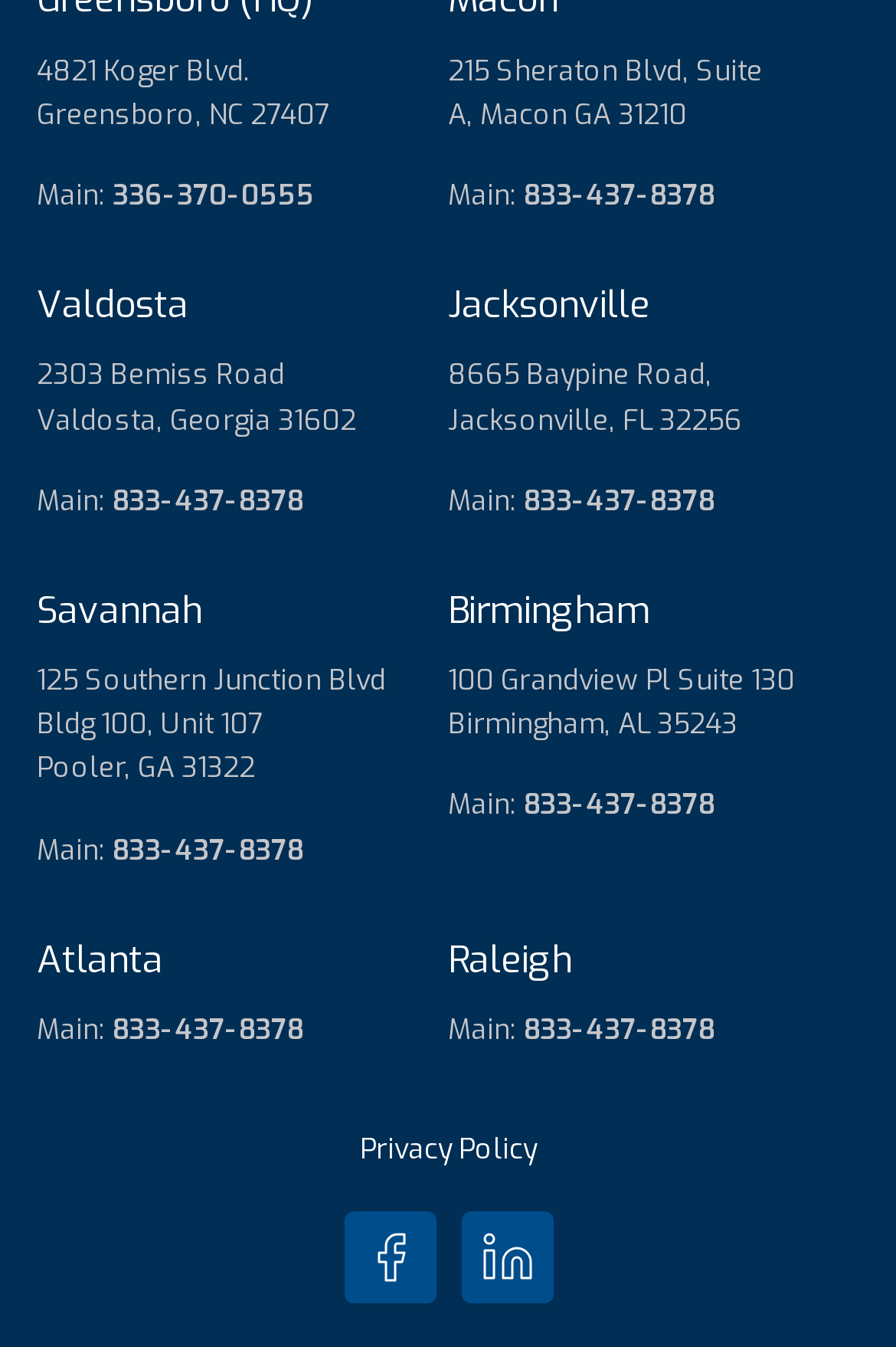Locate the bounding box coordinates of the element I should click to achieve the following instruction: "Open the Main Menu".

None